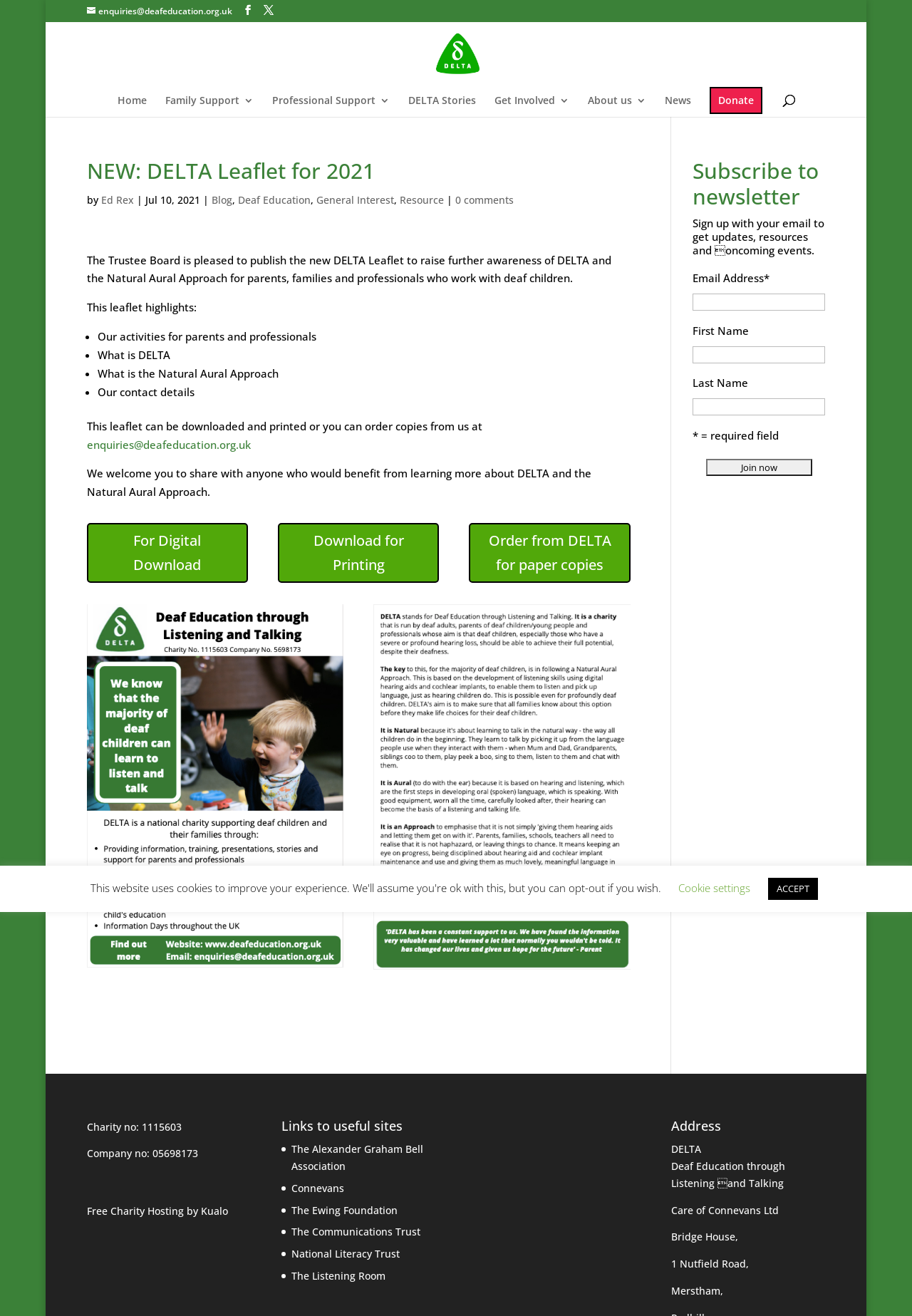Identify the bounding box coordinates of the area you need to click to perform the following instruction: "Read the blog".

[0.232, 0.147, 0.254, 0.157]